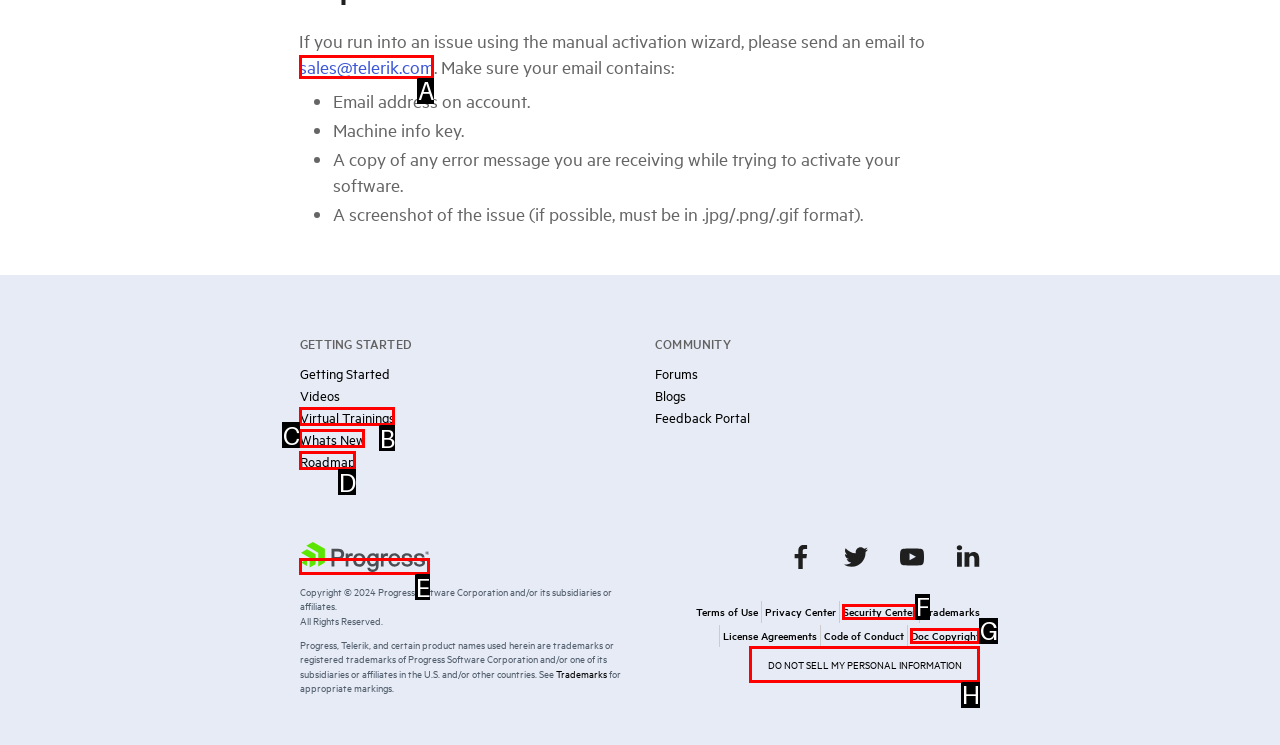Tell me which element should be clicked to achieve the following objective: Send an email to sales
Reply with the letter of the correct option from the displayed choices.

A